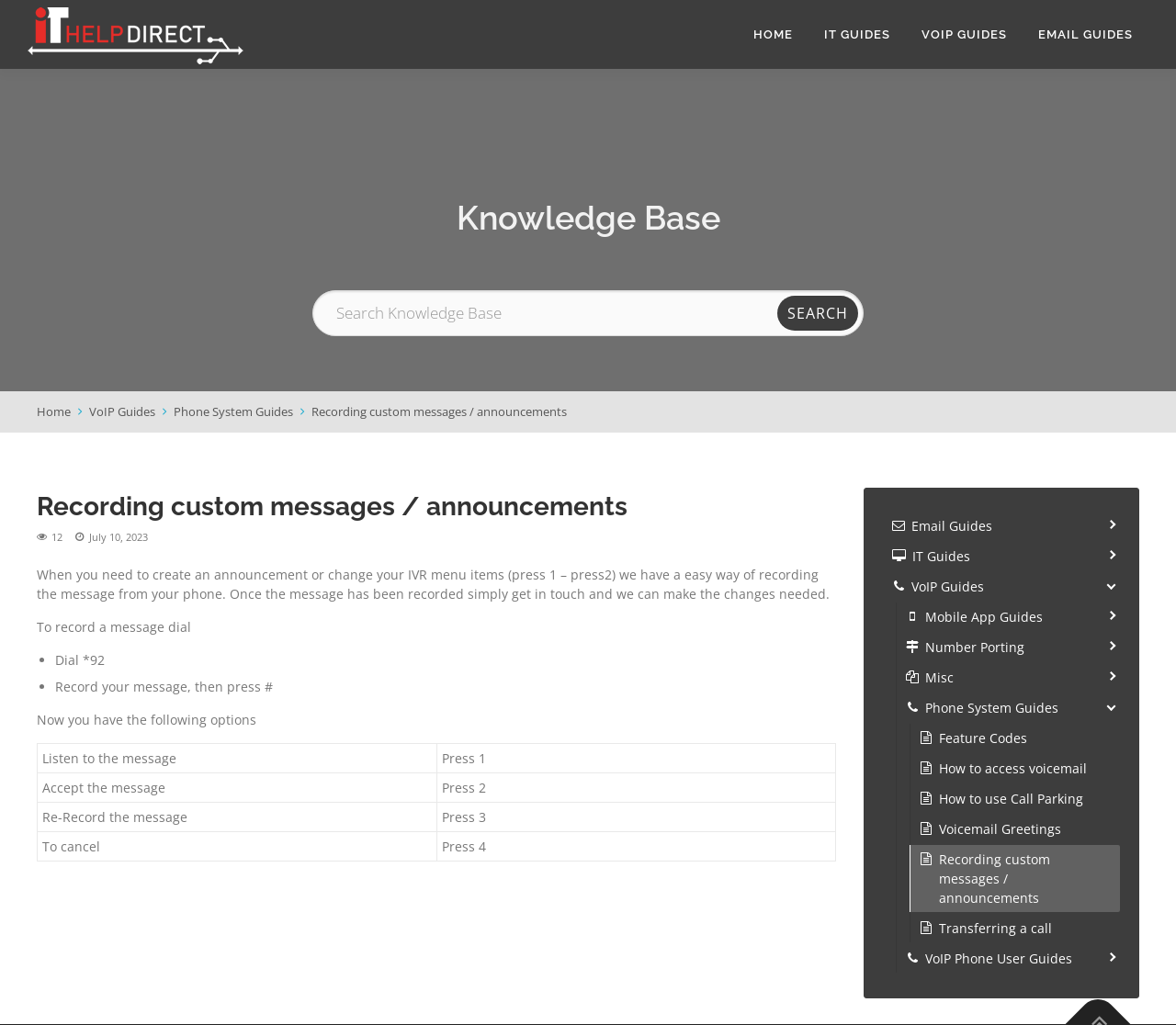Locate the headline of the webpage and generate its content.

Recording custom messages / announcements